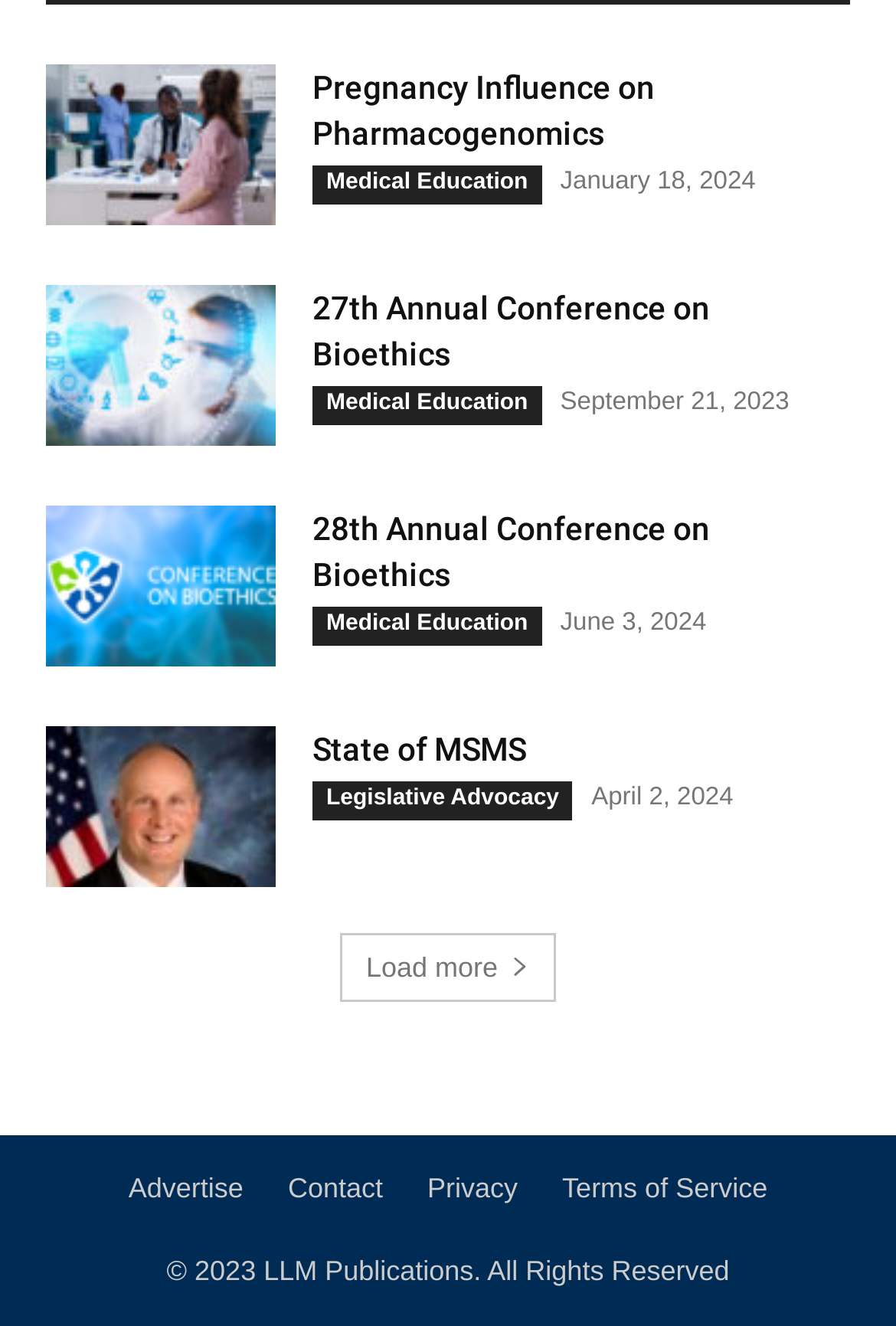Kindly respond to the following question with a single word or a brief phrase: 
What is the date of the 'State of MSMS' event?

April 2, 2024